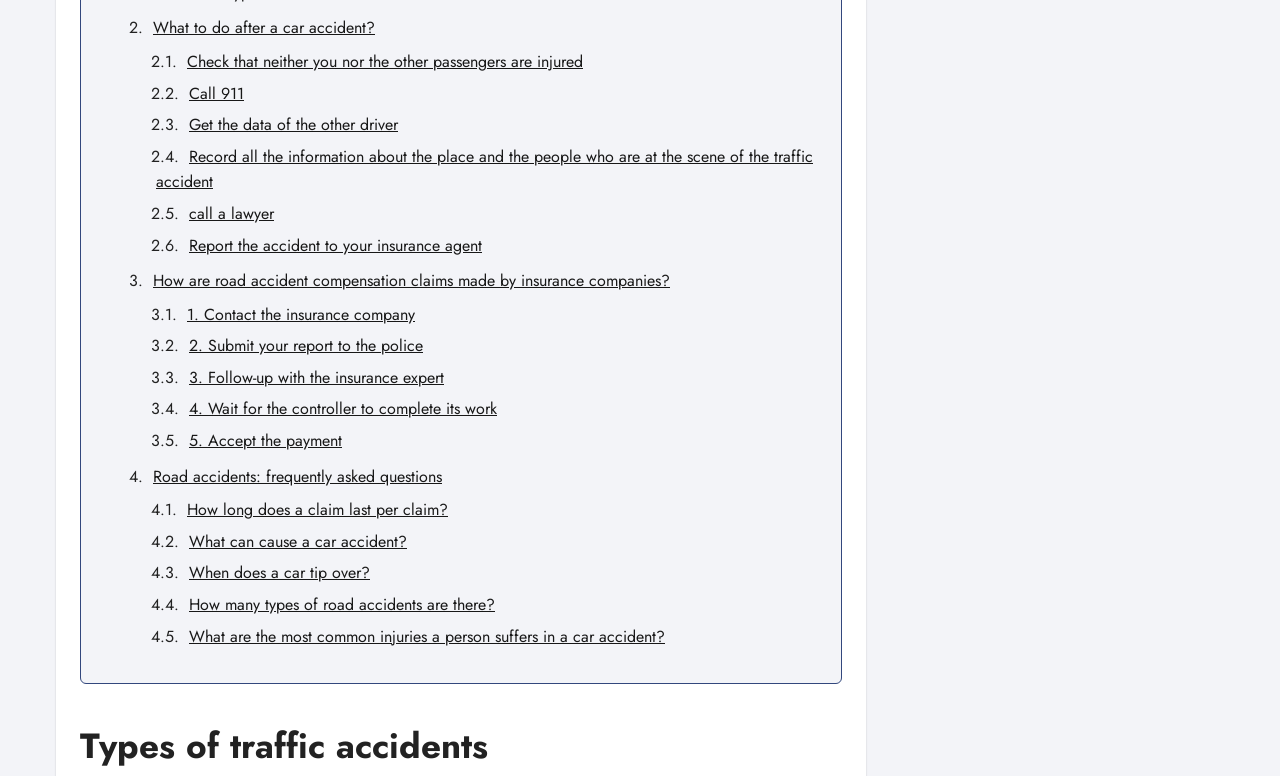Identify the bounding box coordinates for the UI element described as: "https://smartdogstuff.com/dog-collars/shock/".

None